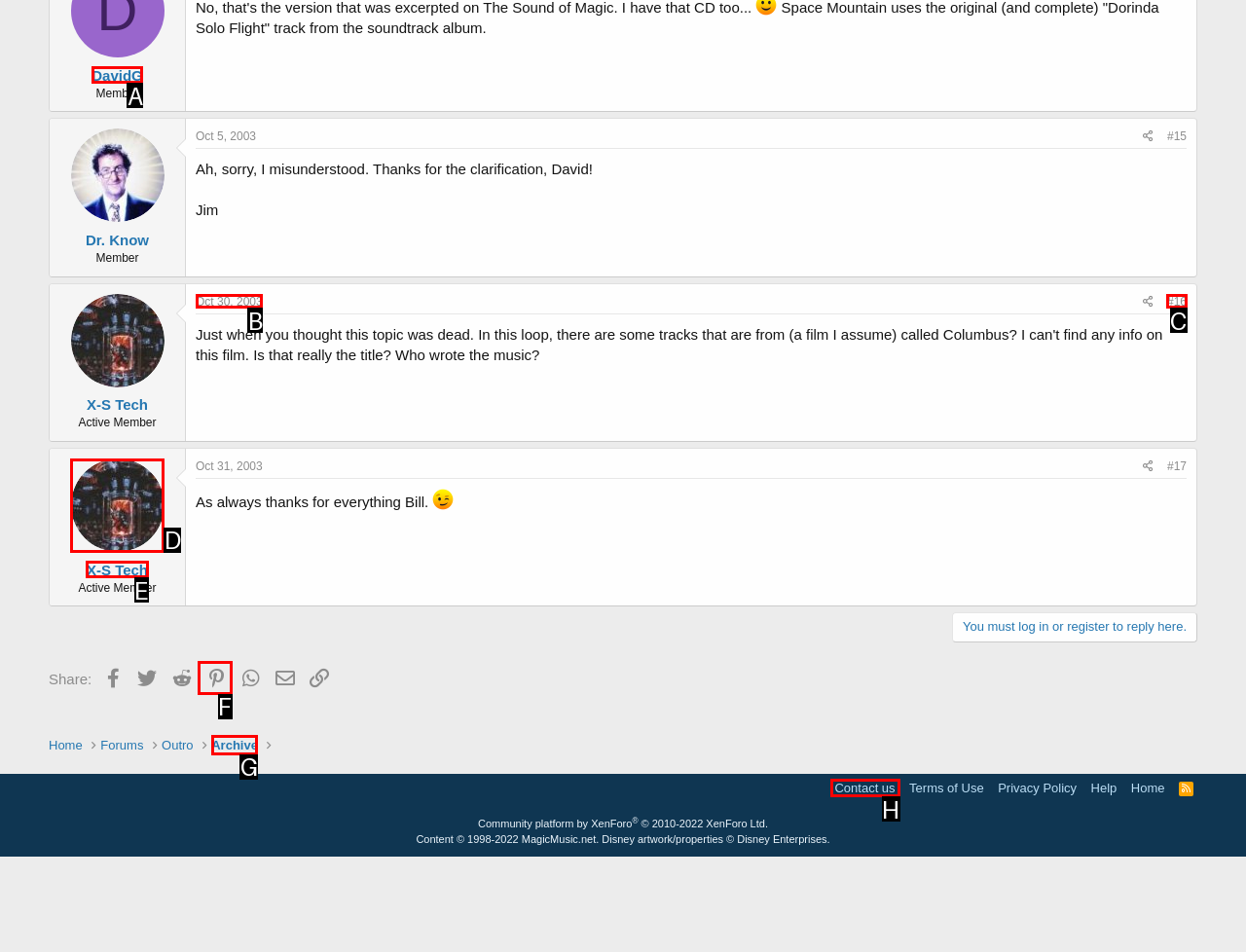Choose the UI element to click on to achieve this task: Contact us. Reply with the letter representing the selected element.

H